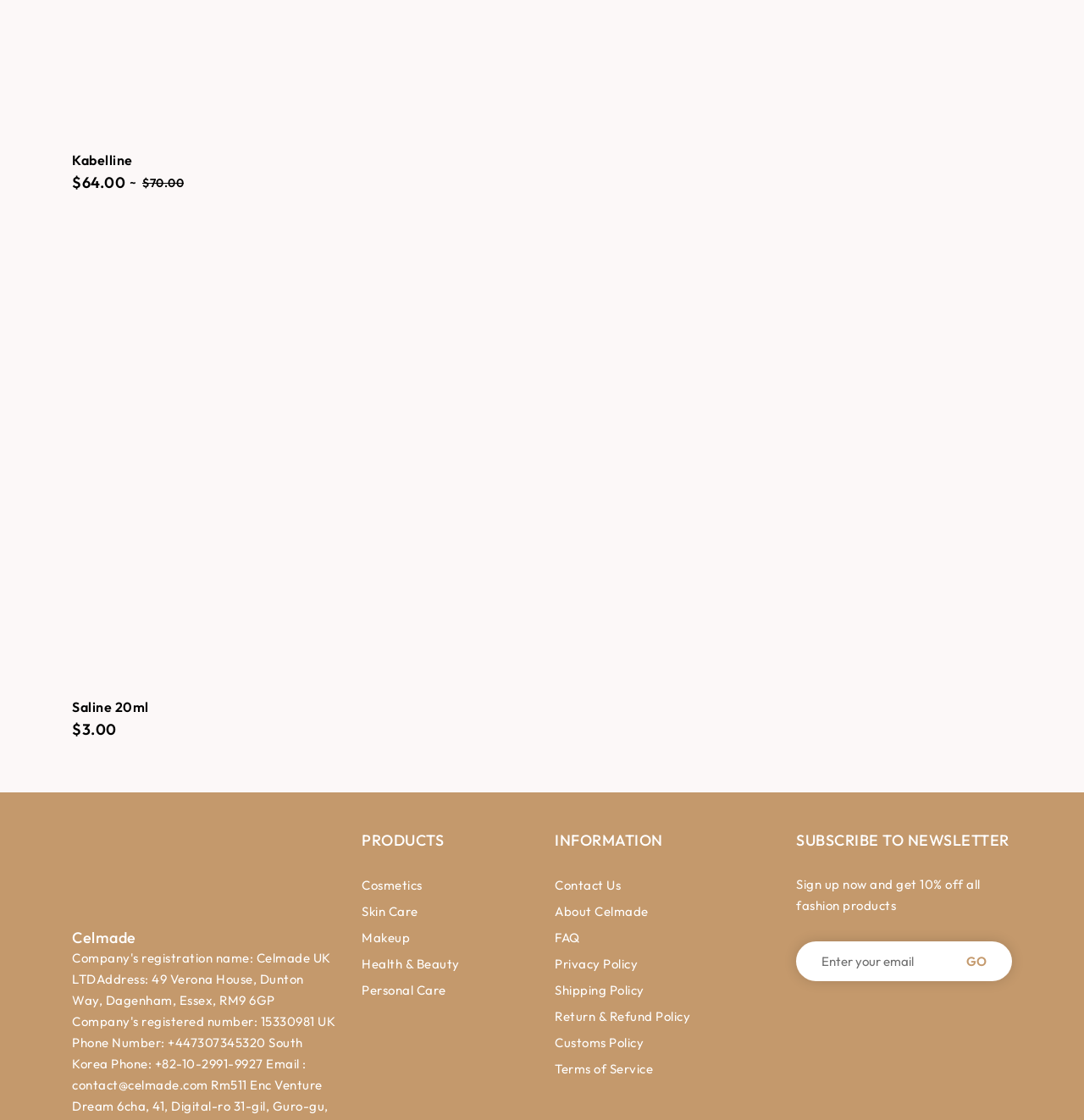Determine the bounding box coordinates of the region to click in order to accomplish the following instruction: "Subscribe to newsletter". Provide the coordinates as four float numbers between 0 and 1, specifically [left, top, right, bottom].

[0.891, 0.851, 0.91, 0.865]